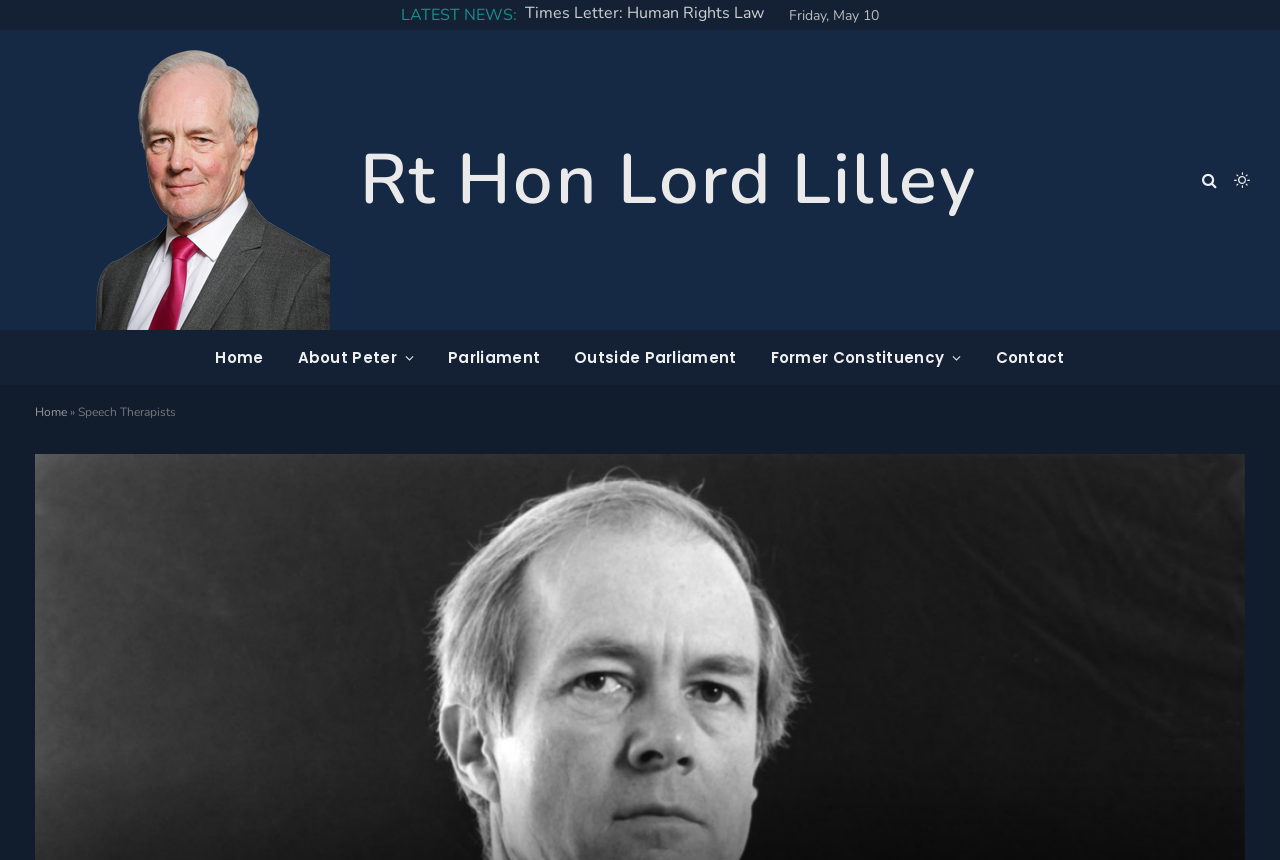Using the information in the image, could you please answer the following question in detail:
What is the date mentioned on the webpage?

I found a StaticText element with the text 'Friday, May 10' and a bounding box of [0.616, 0.006, 0.687, 0.028], indicating that this is the date mentioned on the webpage.